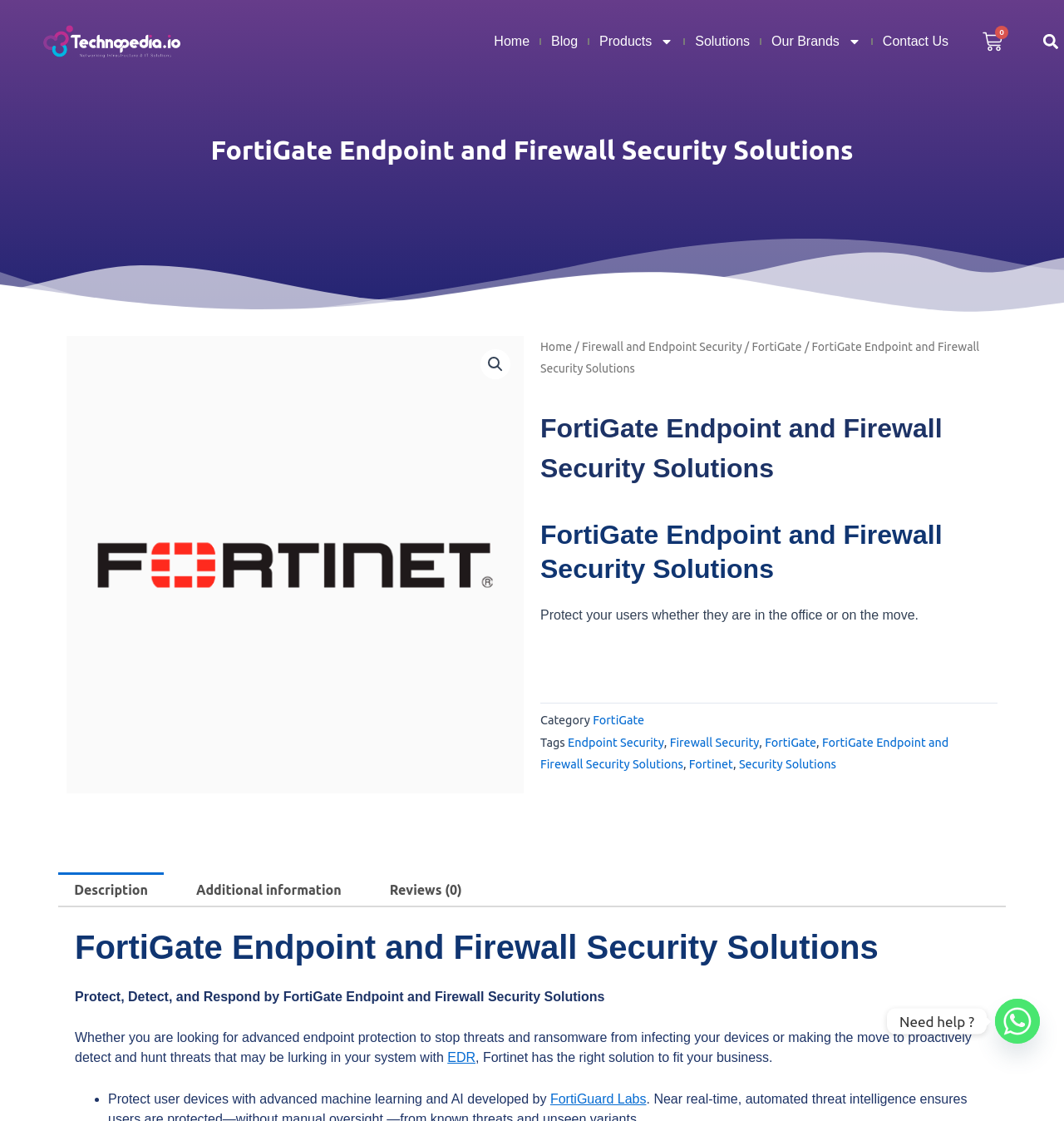Mark the bounding box of the element that matches the following description: "Firewall and Endpoint Security".

[0.547, 0.303, 0.697, 0.315]